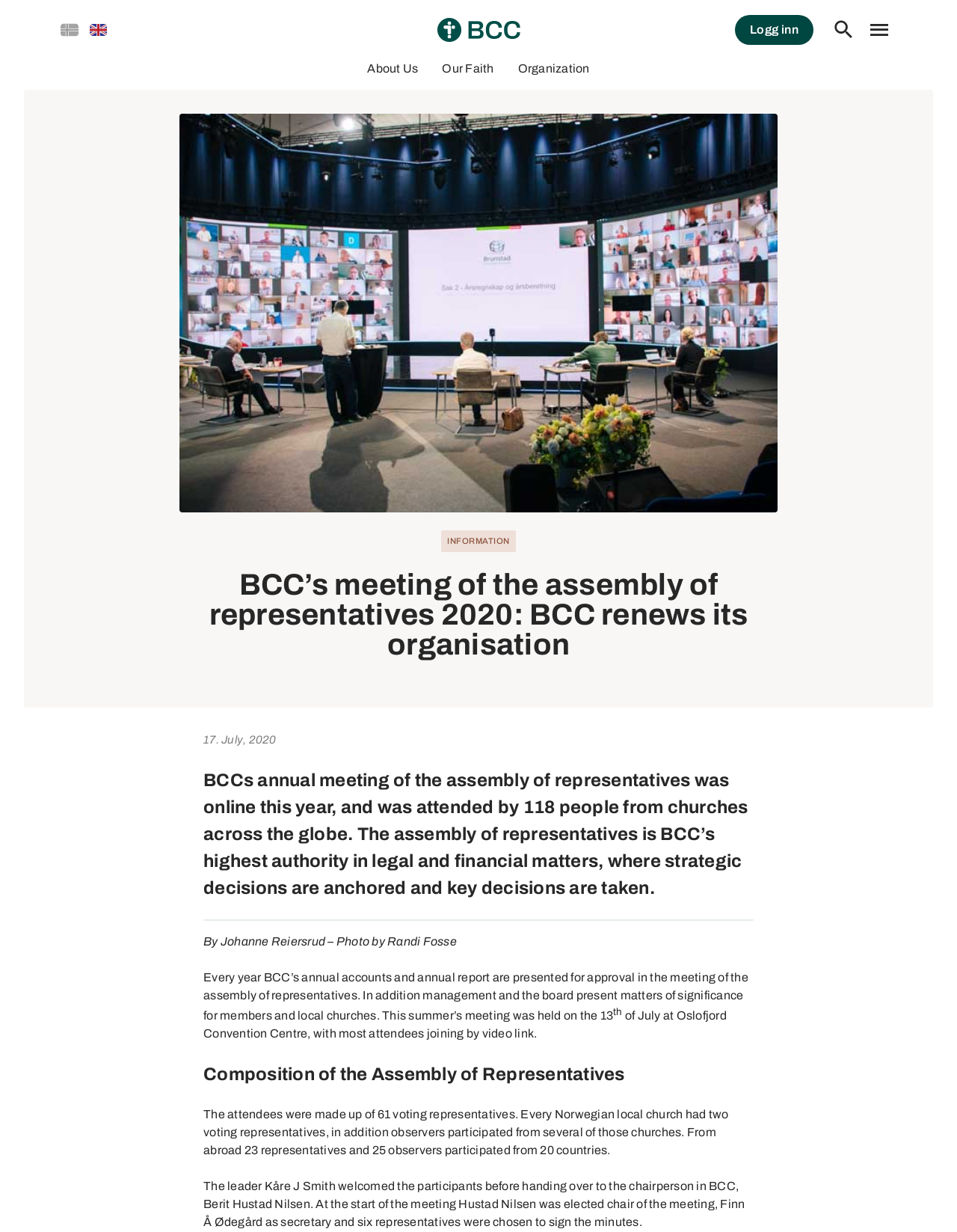Find the bounding box coordinates of the clickable region needed to perform the following instruction: "Expand primary menu". The coordinates should be provided as four float numbers between 0 and 1, i.e., [left, top, right, bottom].

[0.9, 0.01, 0.938, 0.039]